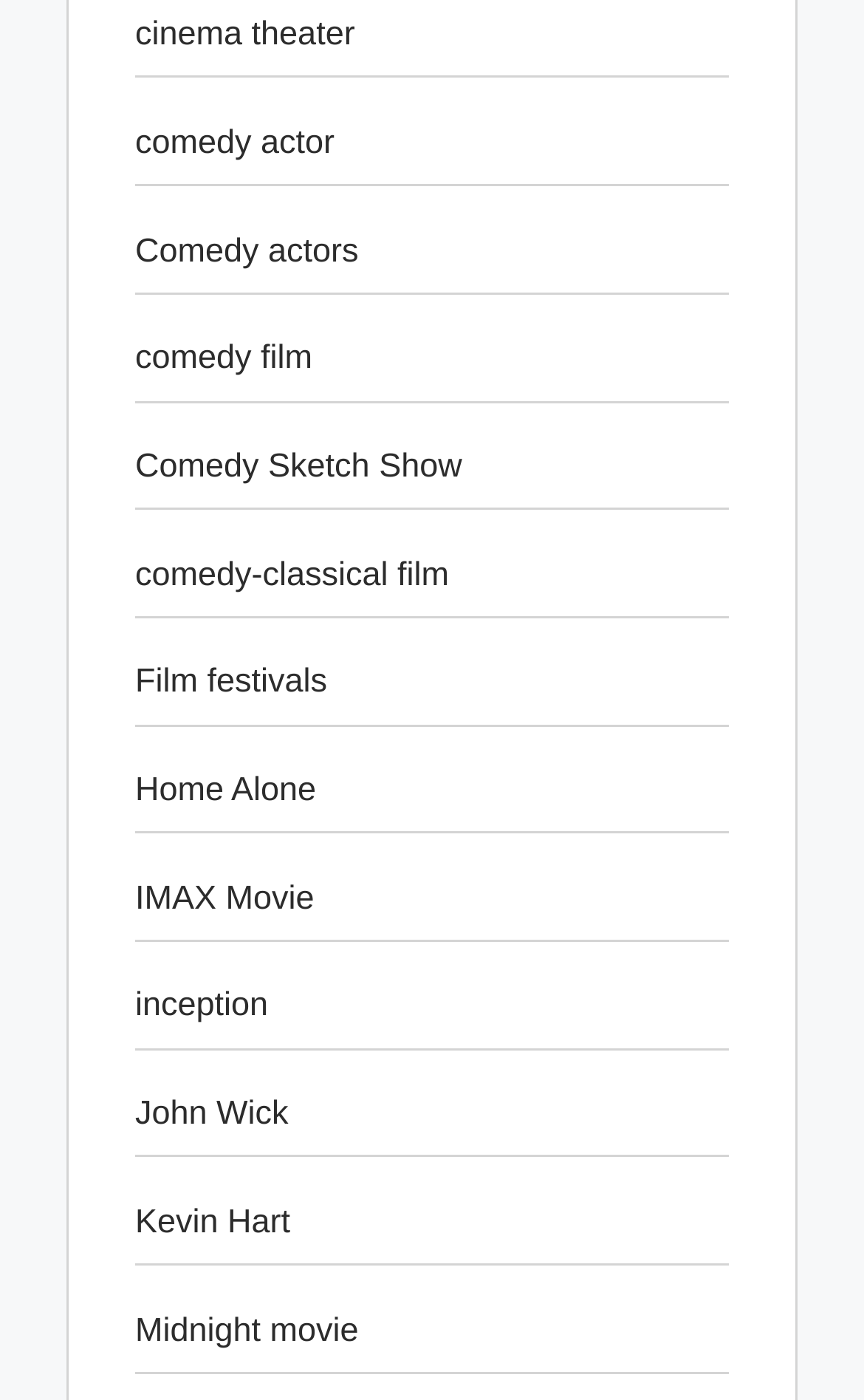Identify the bounding box coordinates of the clickable region necessary to fulfill the following instruction: "explore comedy actors". The bounding box coordinates should be four float numbers between 0 and 1, i.e., [left, top, right, bottom].

[0.156, 0.166, 0.415, 0.193]